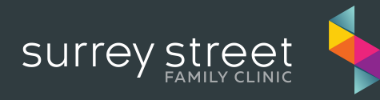What type of healthcare services does the clinic provide?
Examine the image closely and answer the question with as much detail as possible.

The caption emphasizes the clinic's dedication to family-centered healthcare services, implying that the clinic prioritizes the needs of families and provides a welcoming atmosphere for patients of all ages.